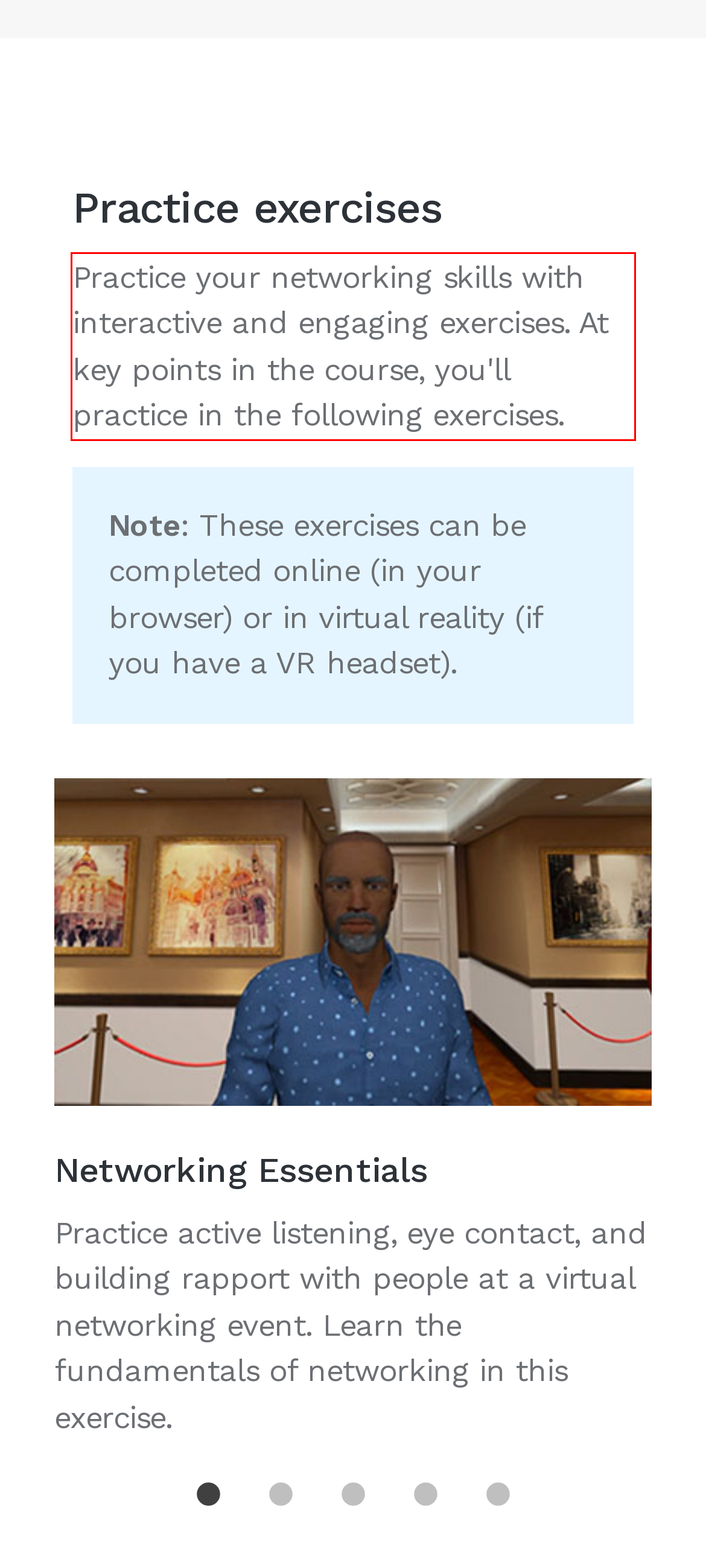The screenshot provided shows a webpage with a red bounding box. Apply OCR to the text within this red bounding box and provide the extracted content.

Practice your networking skills with interactive and engaging exercises. At key points in the course, you'll practice in the following exercises.